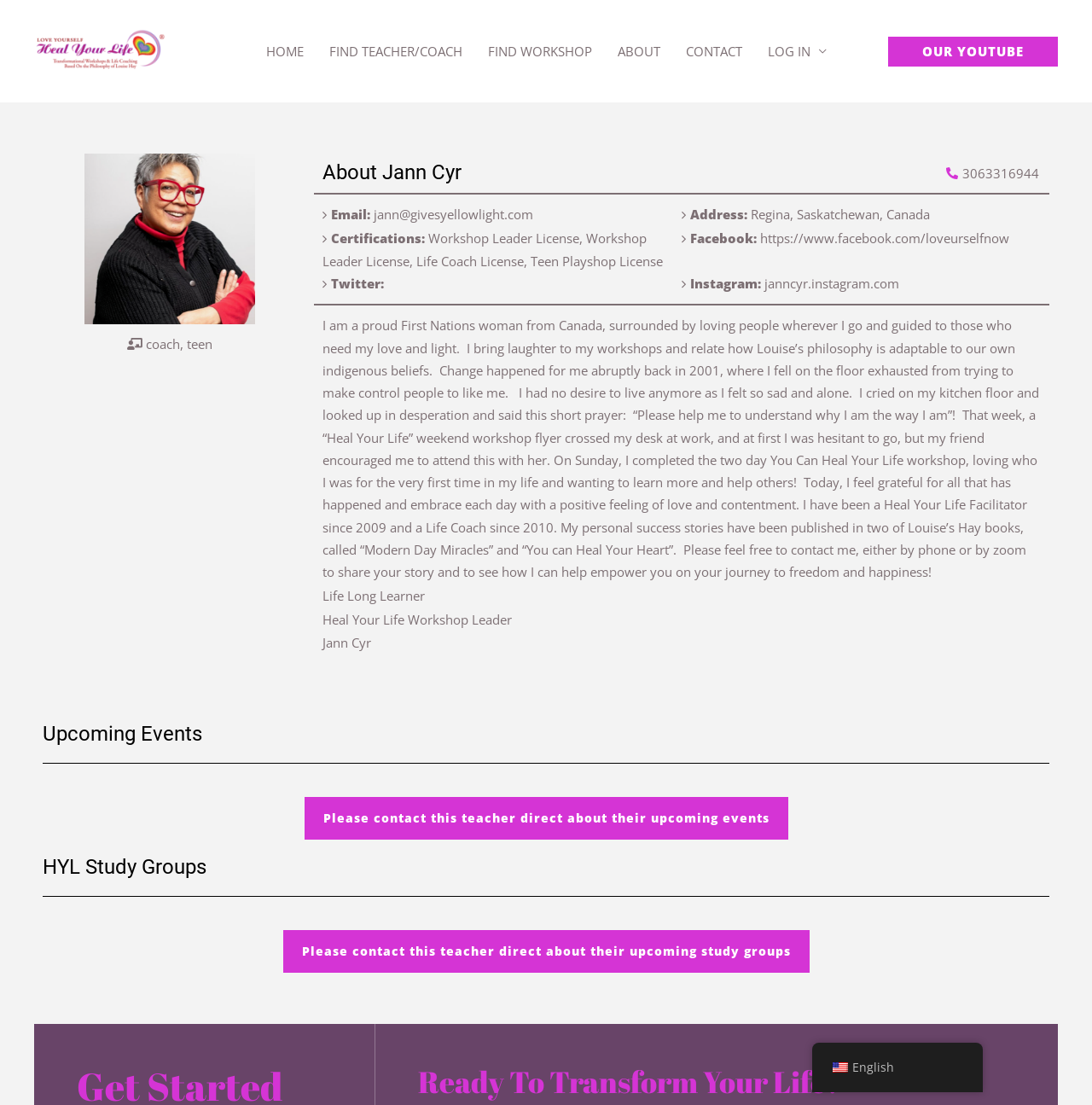Respond with a single word or phrase:
What is the location of the coach?

Regina, Saskatchewan, Canada